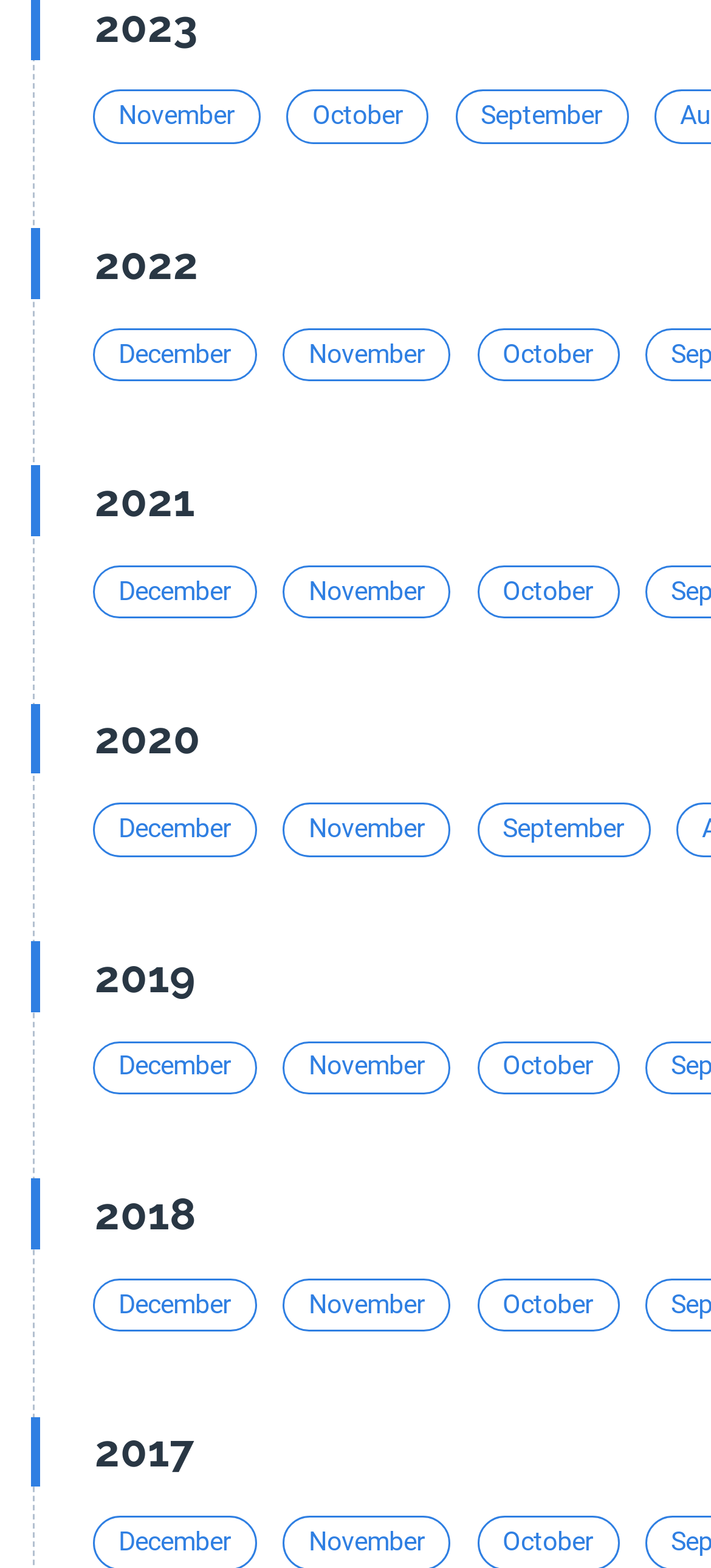Respond to the question below with a single word or phrase: What is the earliest month listed for 2020?

September